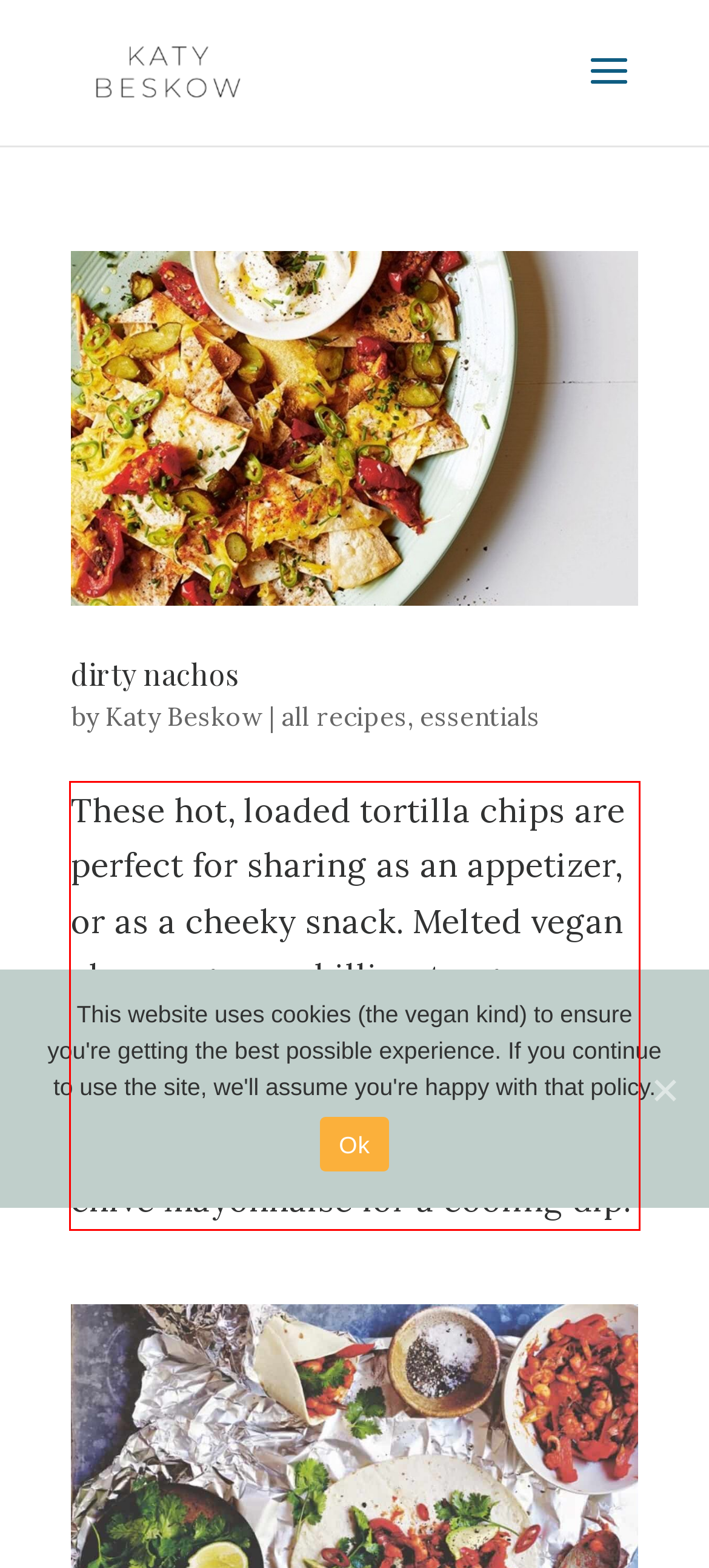Within the screenshot of a webpage, identify the red bounding box and perform OCR to capture the text content it contains.

These hot, loaded tortilla chips are perfect for sharing as an appetizer, or as a cheeky snack. Melted vegan cheese, green chillies, tangy gherkins and meaty little slices of sundried tomatoes top freshly baked tortilla chips; serve with chive mayonnaise for a cooling dip.